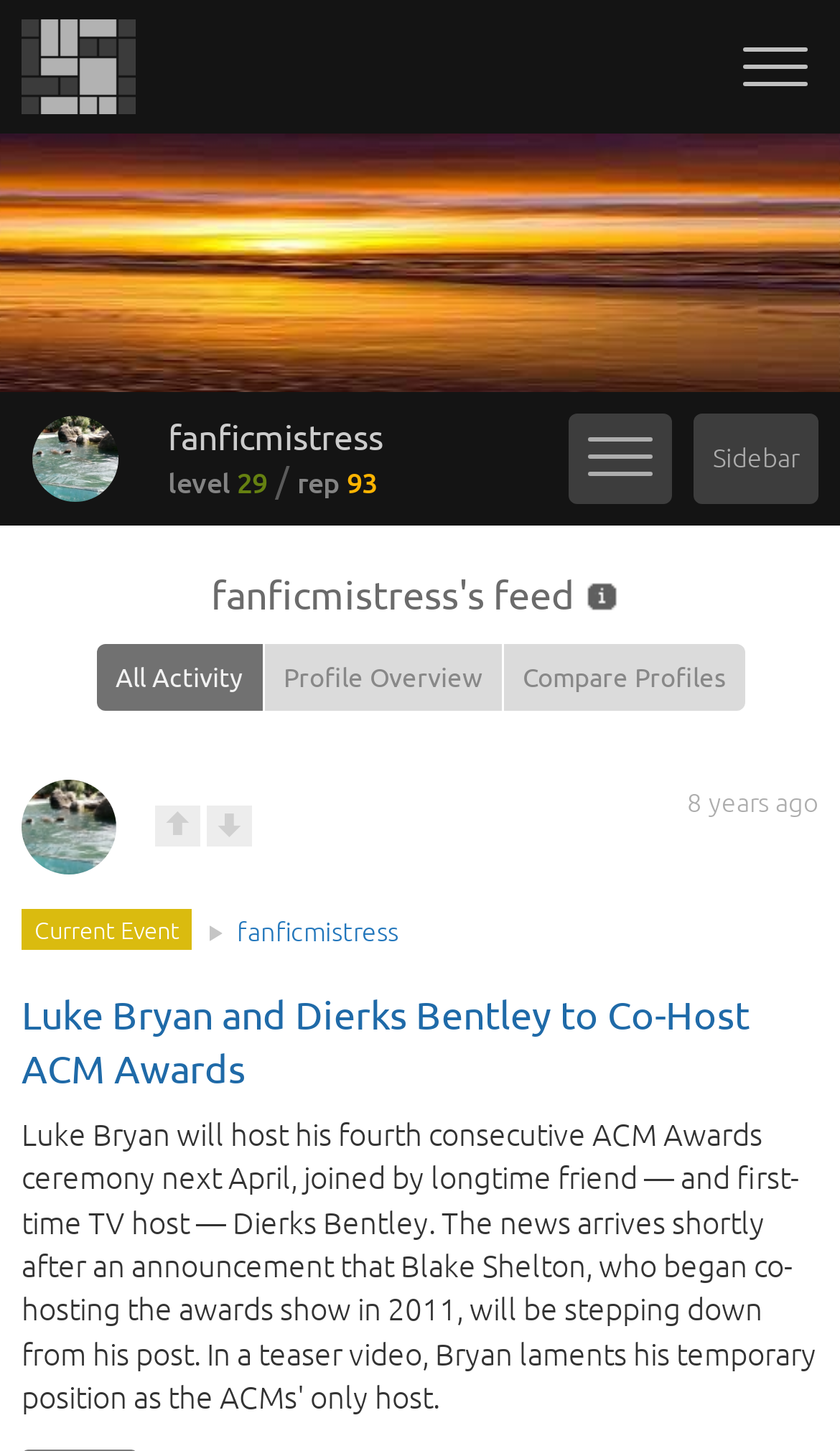Create a detailed narrative of the webpage’s visual and textual elements.

The webpage is an activity feed for a user named "fanficmistress" on a platform called Snapzu. At the top left, there is a heading "Snapzu" with an image of the Snapzu logo. Next to it, there are two links: "Log In" and "Join". 

Below the heading, there are several links categorized into different topics, including science, technology, futurism, gaming, health, books, history, world news, web, research, food, mobile, social media, space, and hustlemusic. These links are arranged in a grid-like structure, with three columns and multiple rows.

On the right side of the page, there is a sidebar with a static text "Sidebar". Below it, there is a link with an icon and a user profile information section. The user profile section displays the user's level, reputation, number of posts, followers, tribes, and saved items.

Below the user profile section, there is a header with a heading "fanficmistress's feed" and three links: "All Activity", "Profile Overview", and "Compare Profiles". 

The main content of the page starts with a post from 8 years ago. The post has a heading "Luke Bryan and Dierks Bentley to Co-Host ACM Awards" and a link to the post. There is also a static text "Current Event" above the post.